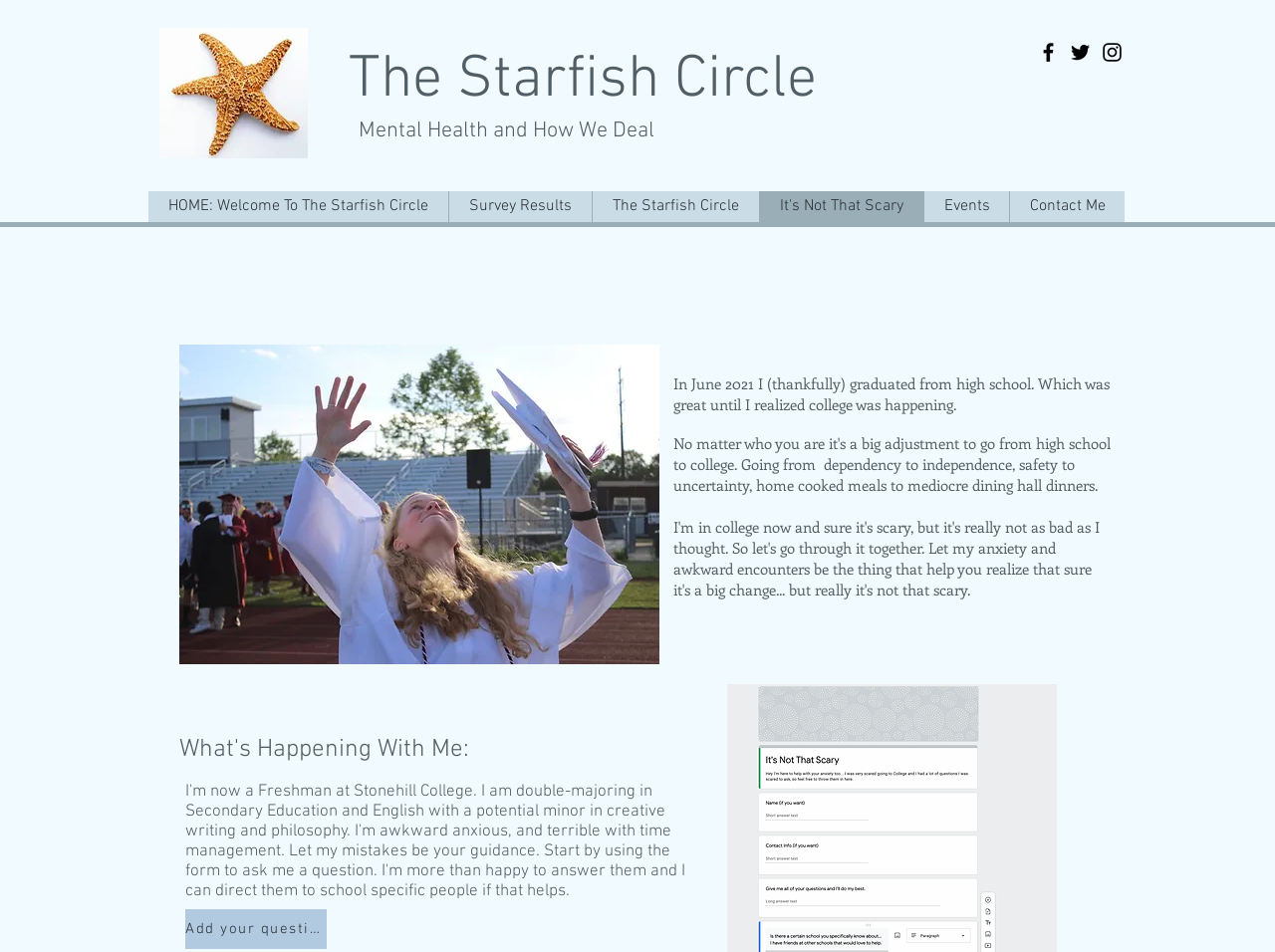Please find the bounding box for the UI element described by: "The Starfish Circle".

[0.273, 0.047, 0.641, 0.122]